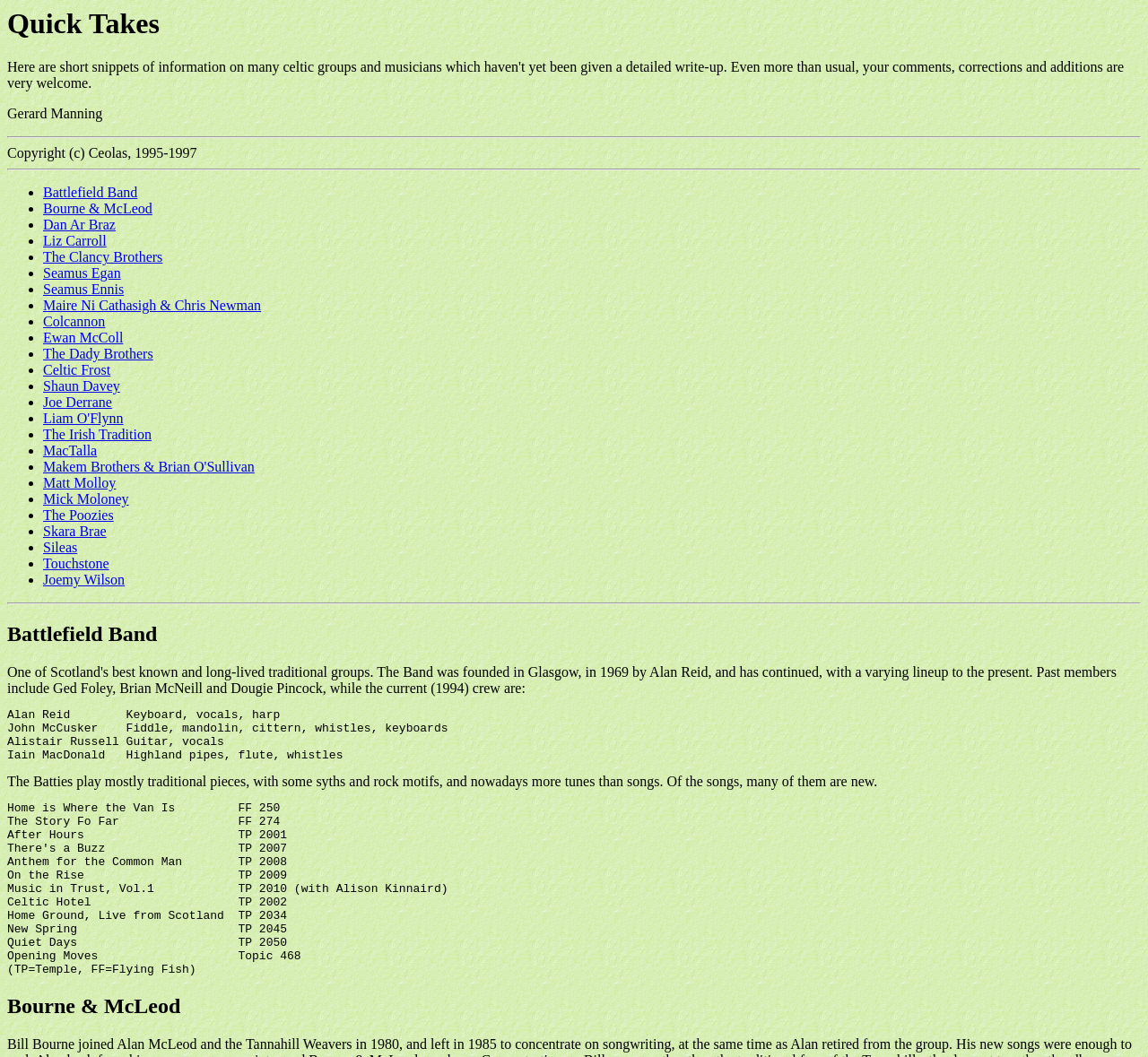Generate an in-depth caption that captures all aspects of the webpage.

The webpage is titled "Ceolas: Quick Takes" and has a heading "Quick Takes" at the top. Below the heading, there is a static text "Gerard Manning" followed by a horizontal separator. Then, there is a copyright notice "Copyright (c) Ceolas, 1995-1997" followed by another horizontal separator.

The main content of the webpage is a list of links, each preceded by a bullet point (•). The list starts from the top-left corner of the page and extends downwards. There are 25 links in total, each with a different name, such as "Battlefield Band", "Bourne & McLeod", "Dan Ar Braz", and so on. The links are densely packed, with each one positioned below the previous one.

Below the list of links, there is another horizontal separator. Then, there is a heading "Battlefield Band" followed by a static text that describes the band members and their instruments. Below this text, there is another static text that provides a brief description of the band's music style.

Finally, there is a heading "Bourne & McLeod" at the bottom of the page, but it does not have any accompanying text or description.